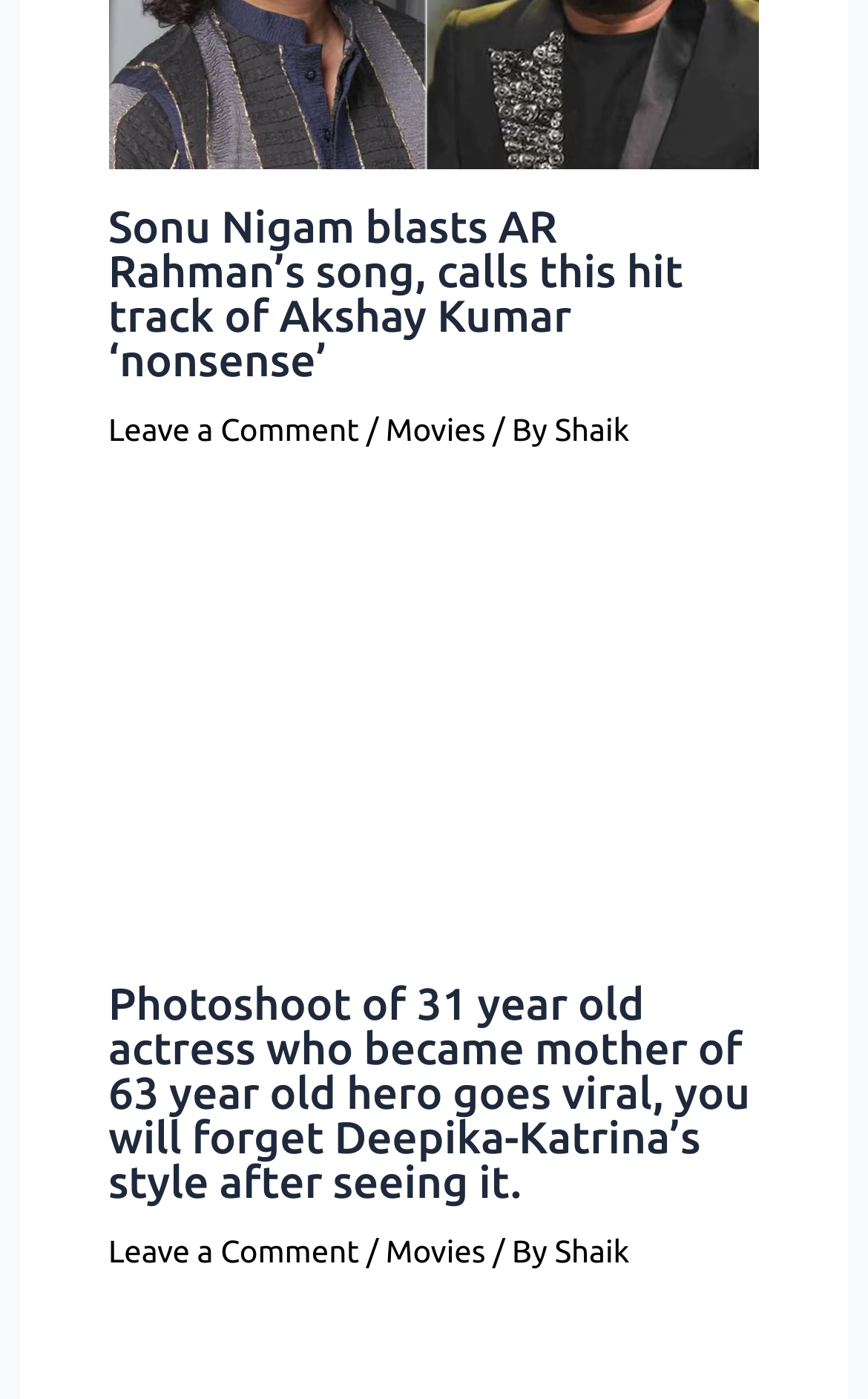Find and indicate the bounding box coordinates of the region you should select to follow the given instruction: "visit the third link".

None